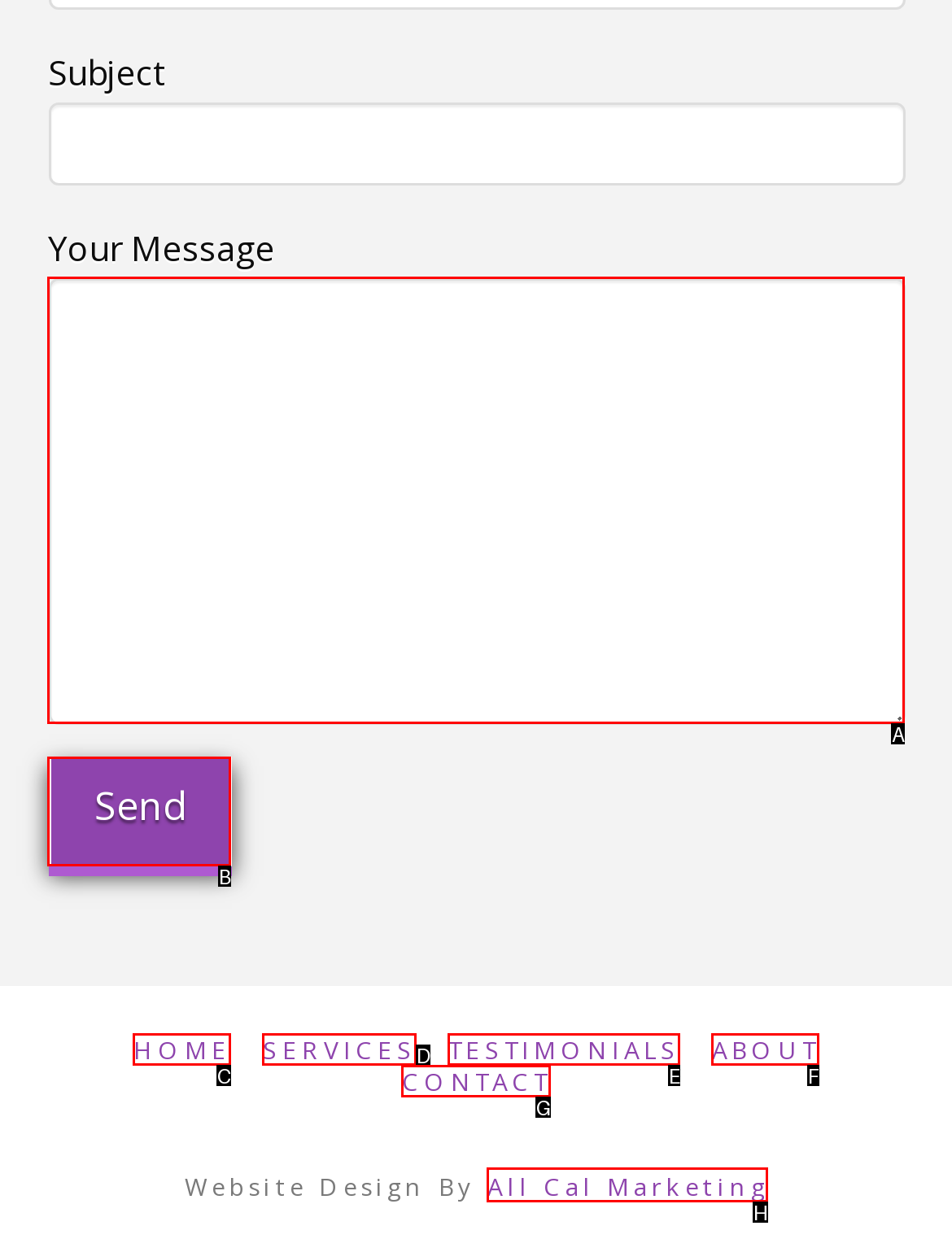Find the correct option to complete this instruction: Write your message. Reply with the corresponding letter.

A